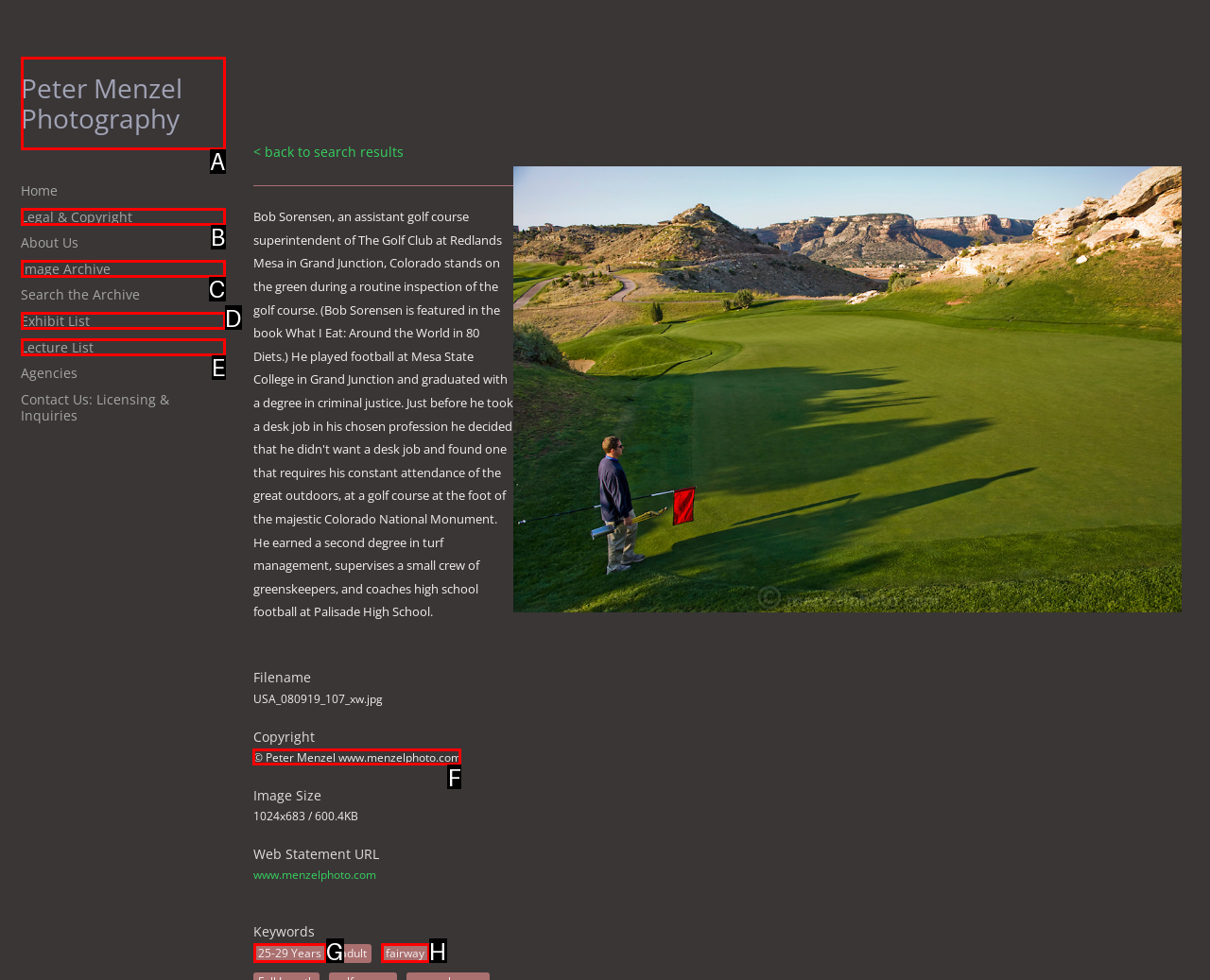For the task: visit the website of the photographer, specify the letter of the option that should be clicked. Answer with the letter only.

F